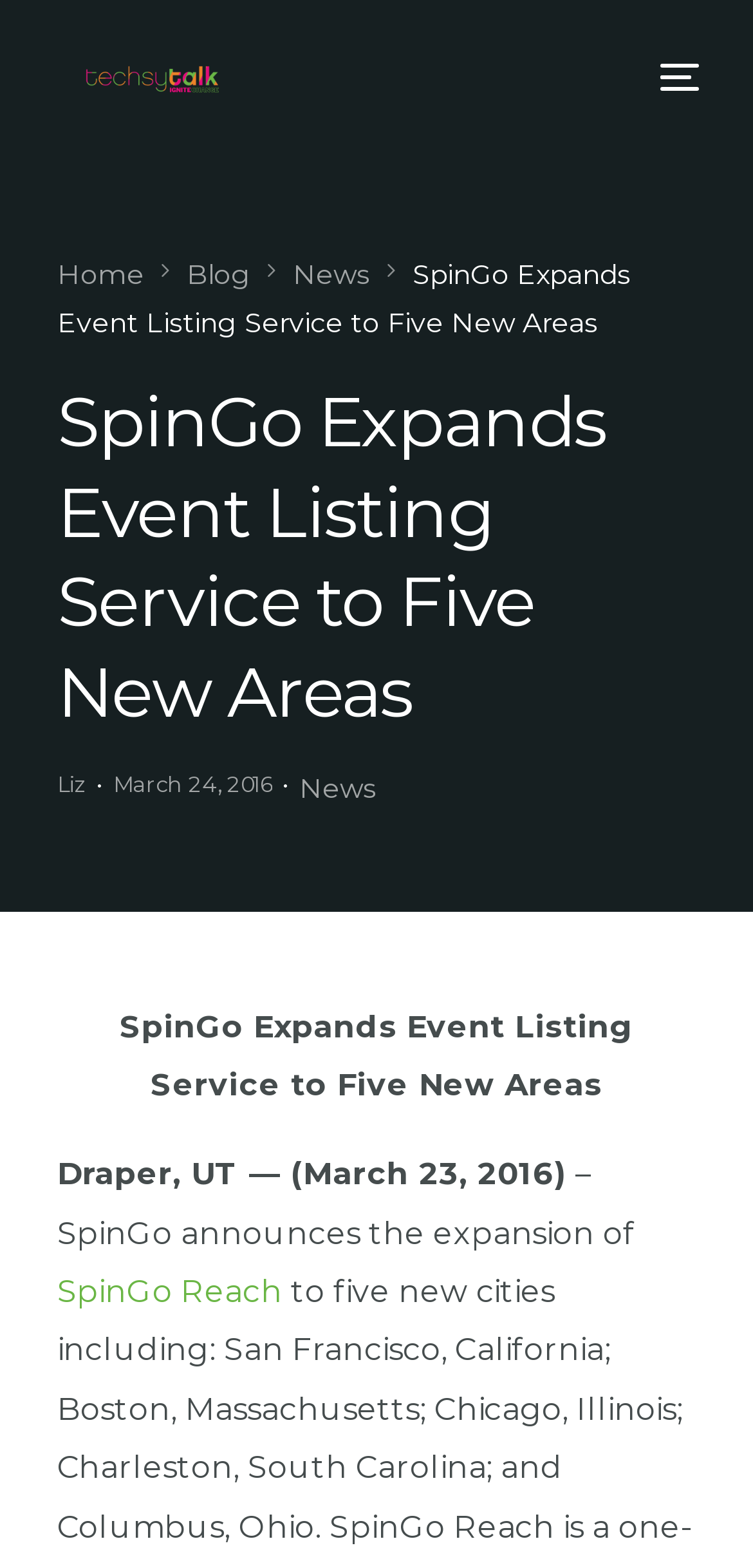Identify the bounding box coordinates of the region I need to click to complete this instruction: "Read latest lifestyle news".

None